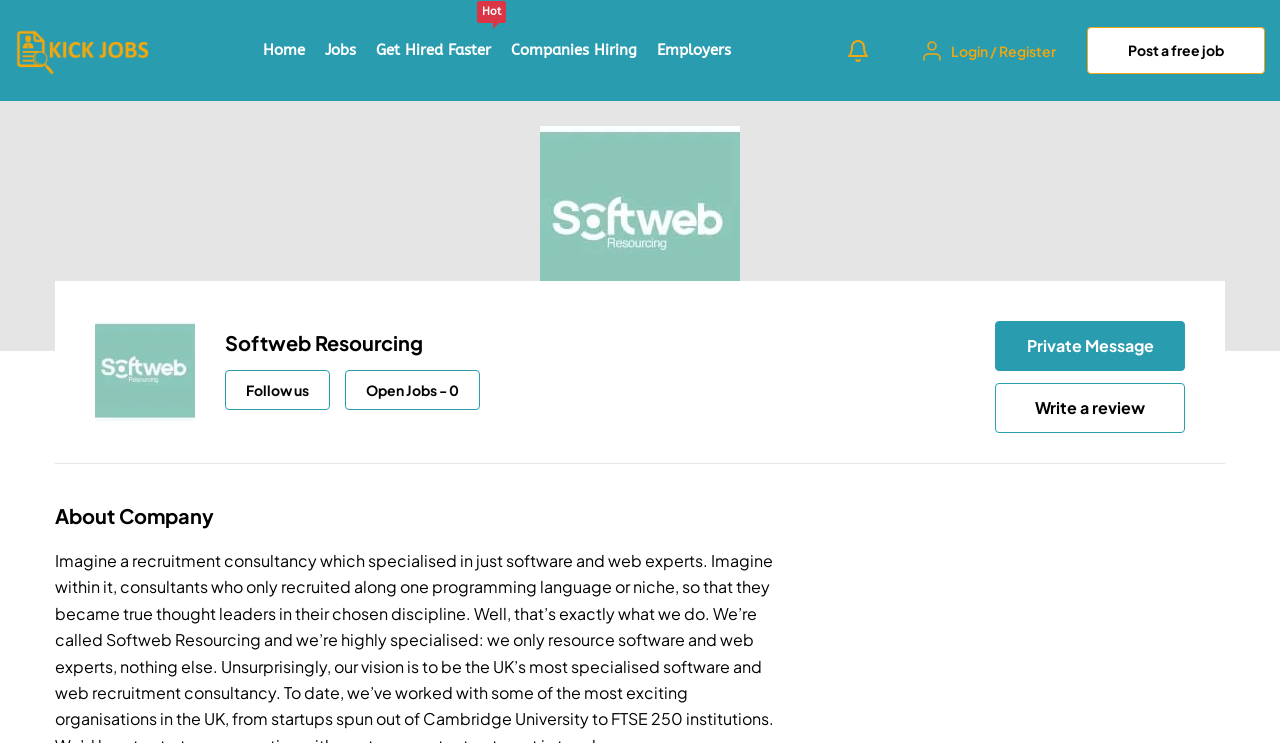Find the bounding box coordinates of the area that needs to be clicked in order to achieve the following instruction: "Post a free job". The coordinates should be specified as four float numbers between 0 and 1, i.e., [left, top, right, bottom].

[0.849, 0.036, 0.988, 0.099]